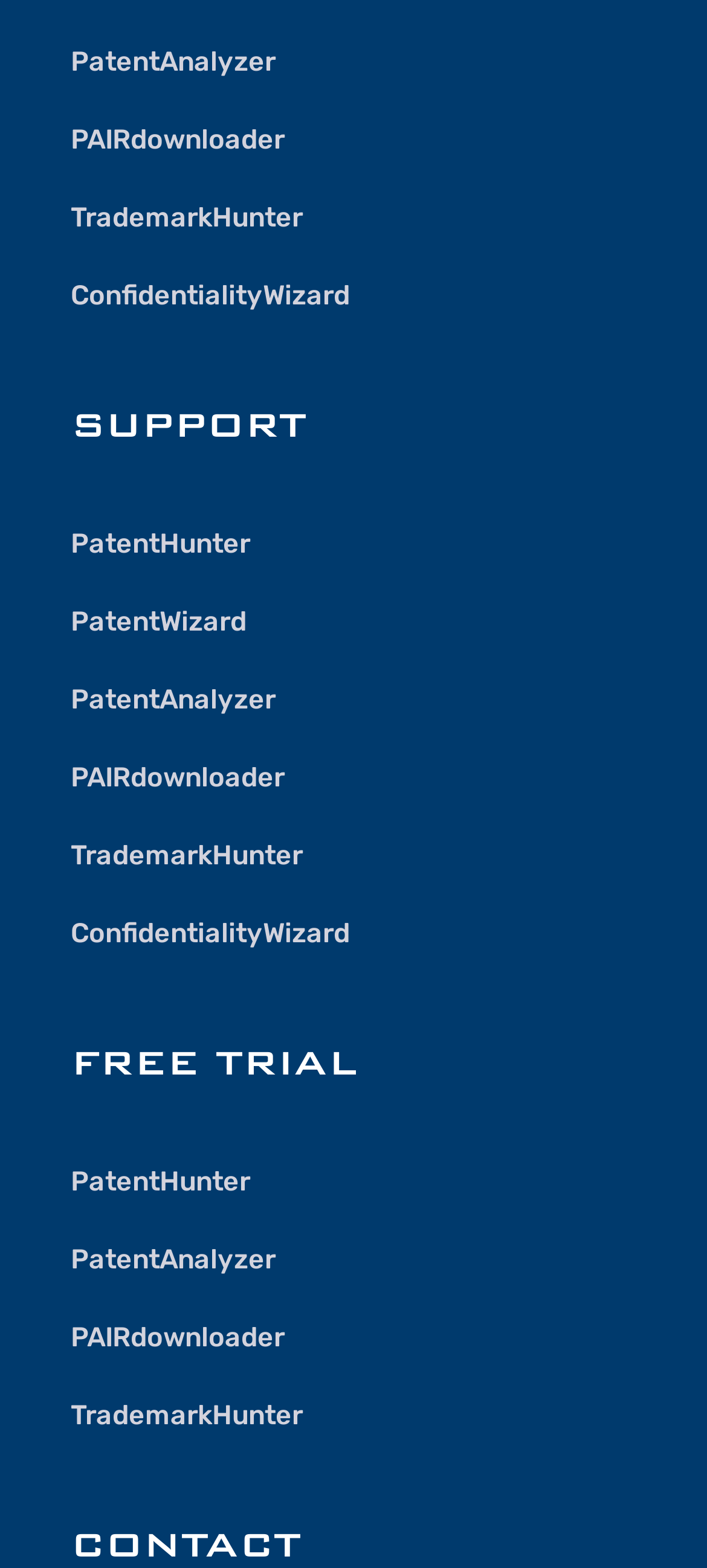Please identify the bounding box coordinates of the clickable area that will allow you to execute the instruction: "Click PatentAnalyzer".

[0.1, 0.029, 0.39, 0.049]